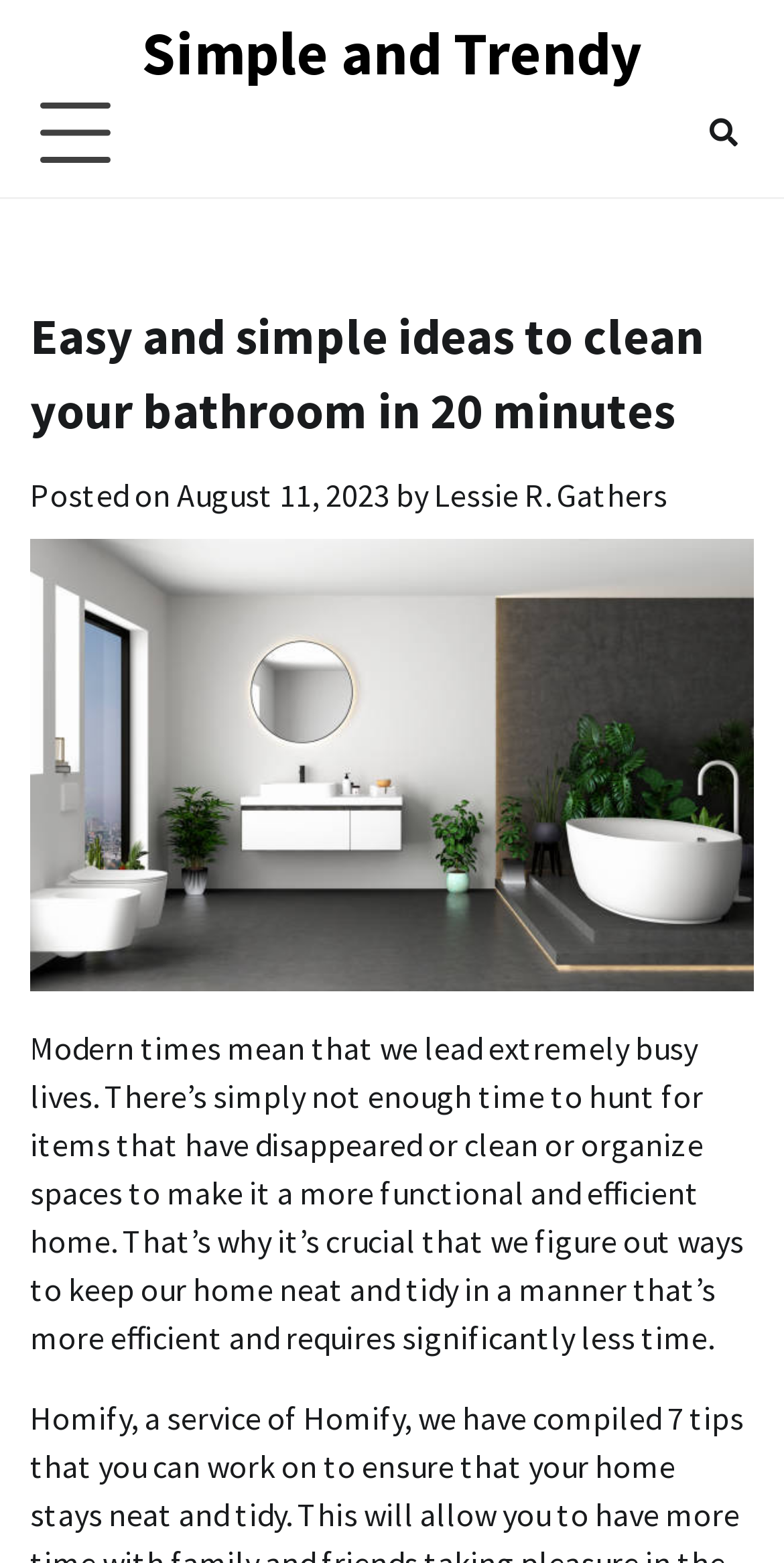Analyze the image and deliver a detailed answer to the question: What is the name of the service mentioned in the article?

I found the name of the service by looking at the static text element which mentions 'Homify, a service of Homify'.